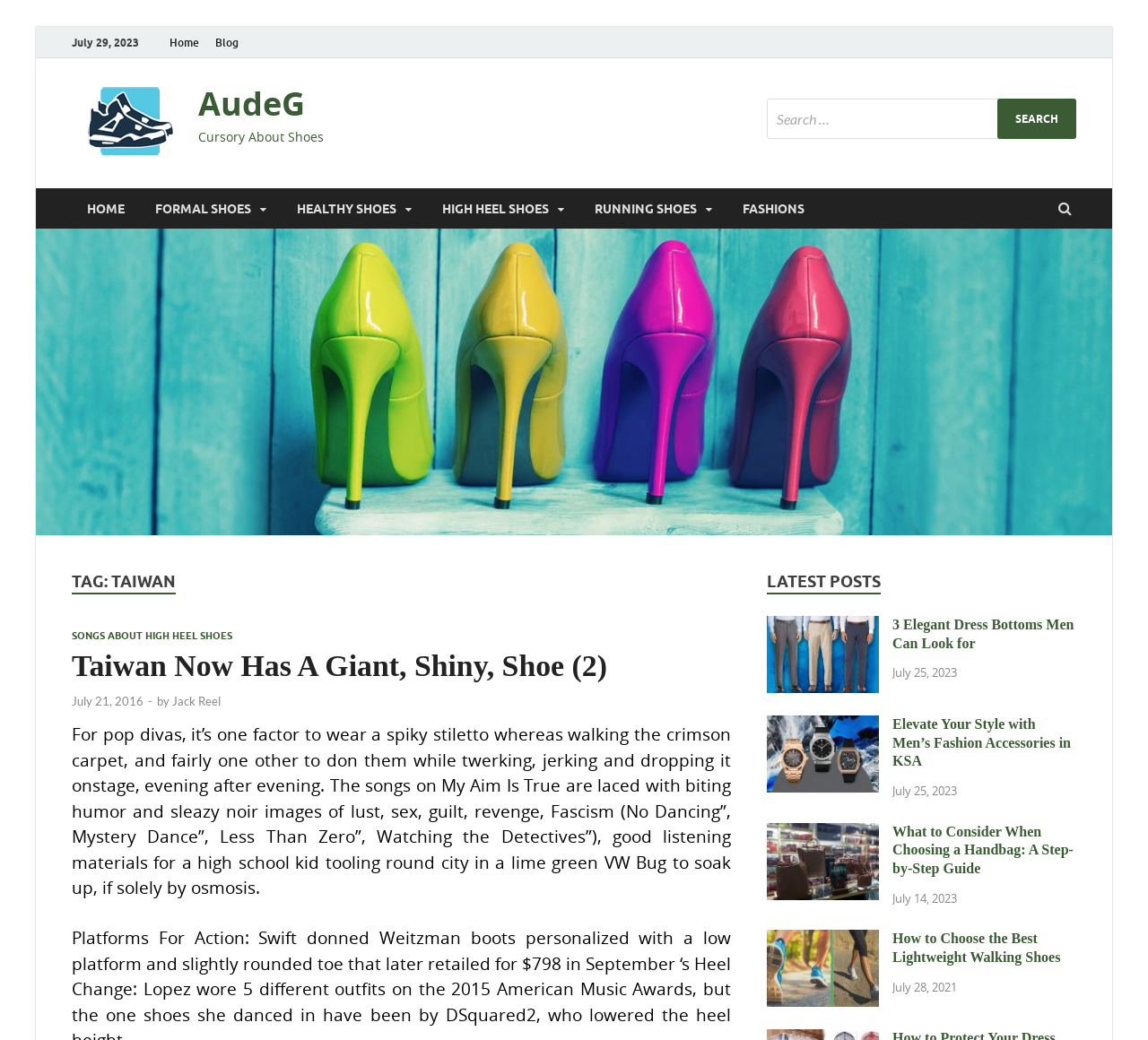Provide the bounding box coordinates for the UI element that is described as: "HIGH HEEL SHOES".

[0.372, 0.181, 0.505, 0.22]